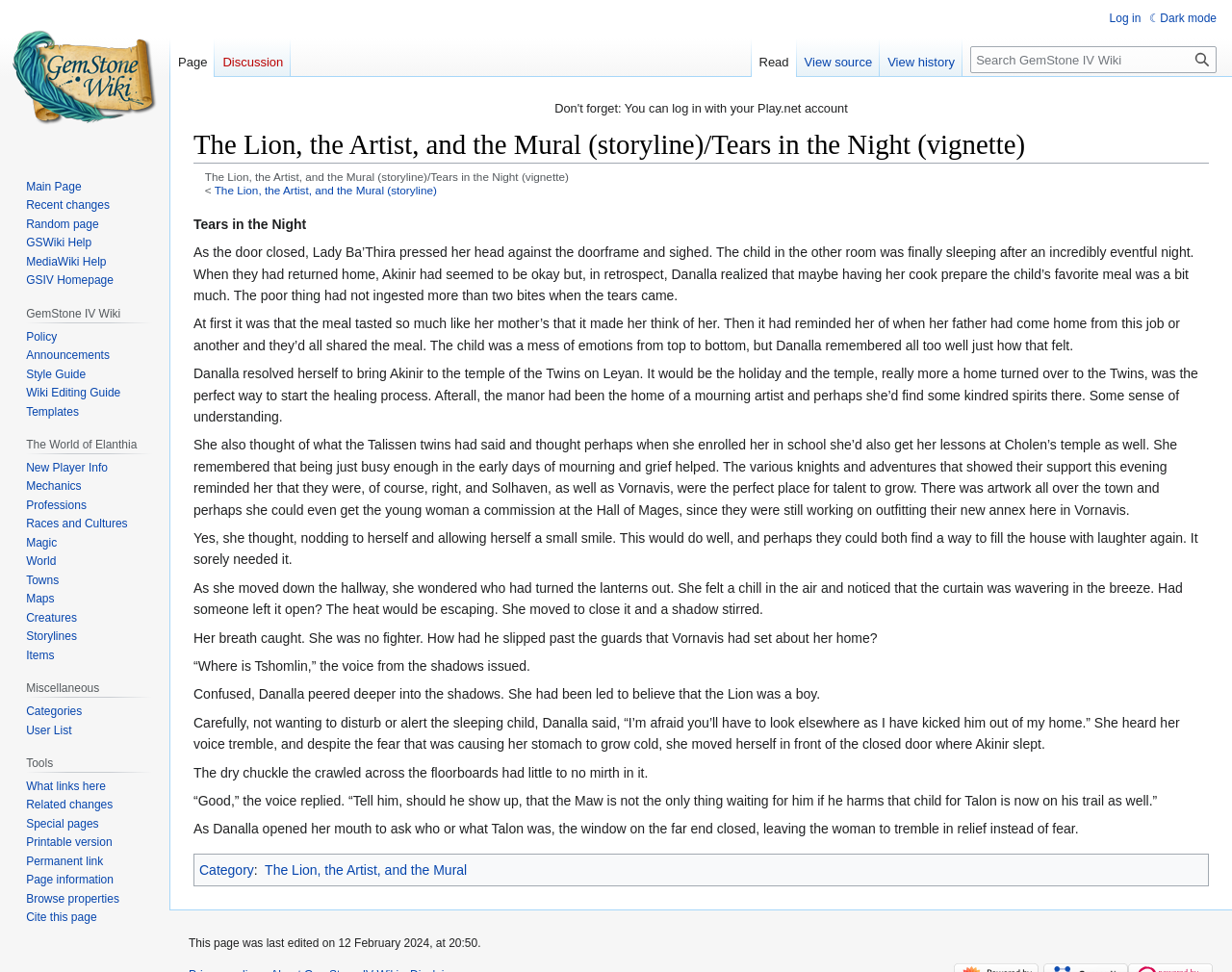Please identify the bounding box coordinates of the element that needs to be clicked to execute the following command: "View history". Provide the bounding box using four float numbers between 0 and 1, formatted as [left, top, right, bottom].

[0.714, 0.04, 0.781, 0.079]